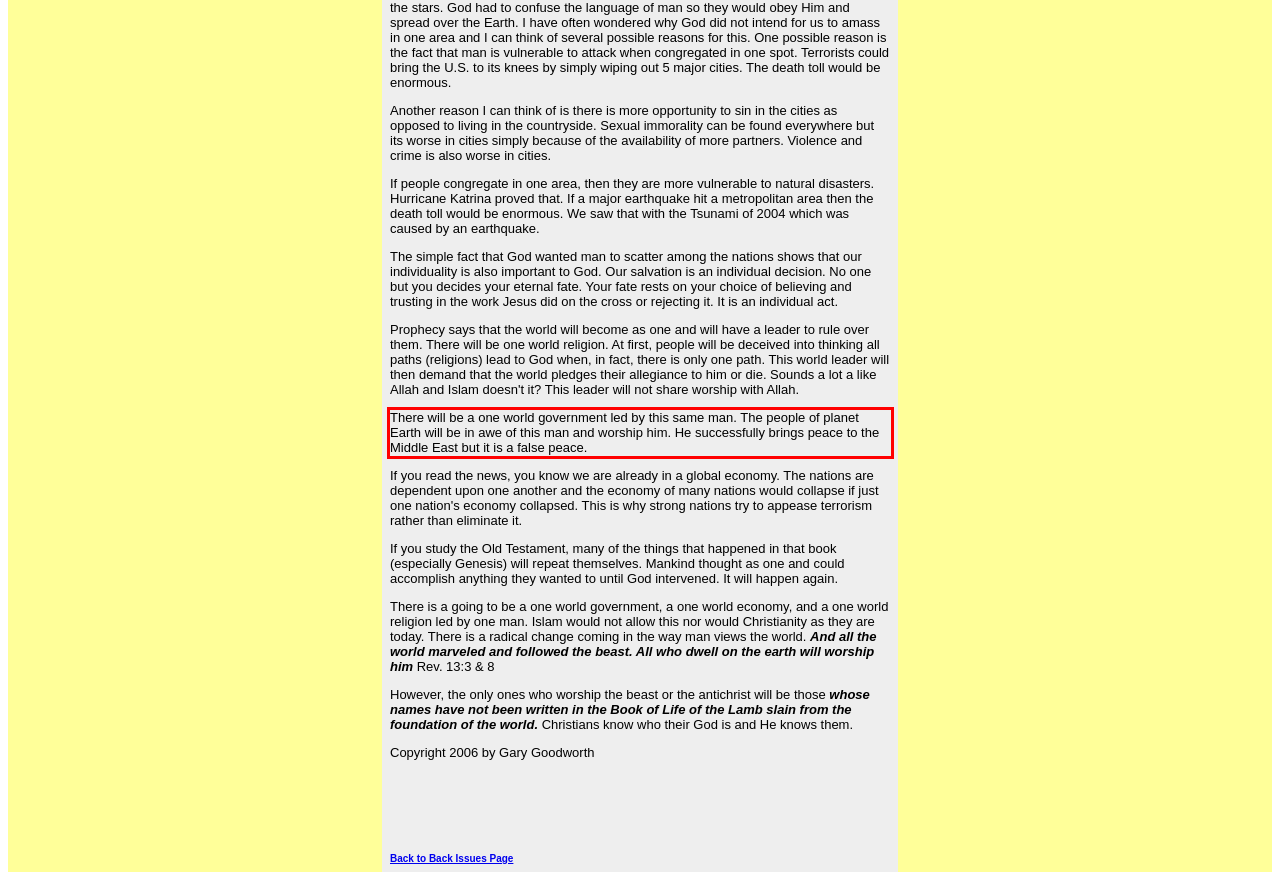You have a screenshot with a red rectangle around a UI element. Recognize and extract the text within this red bounding box using OCR.

There will be a one world government led by this same man. The people of planet Earth will be in awe of this man and worship him. He successfully brings peace to the Middle East but it is a false peace.